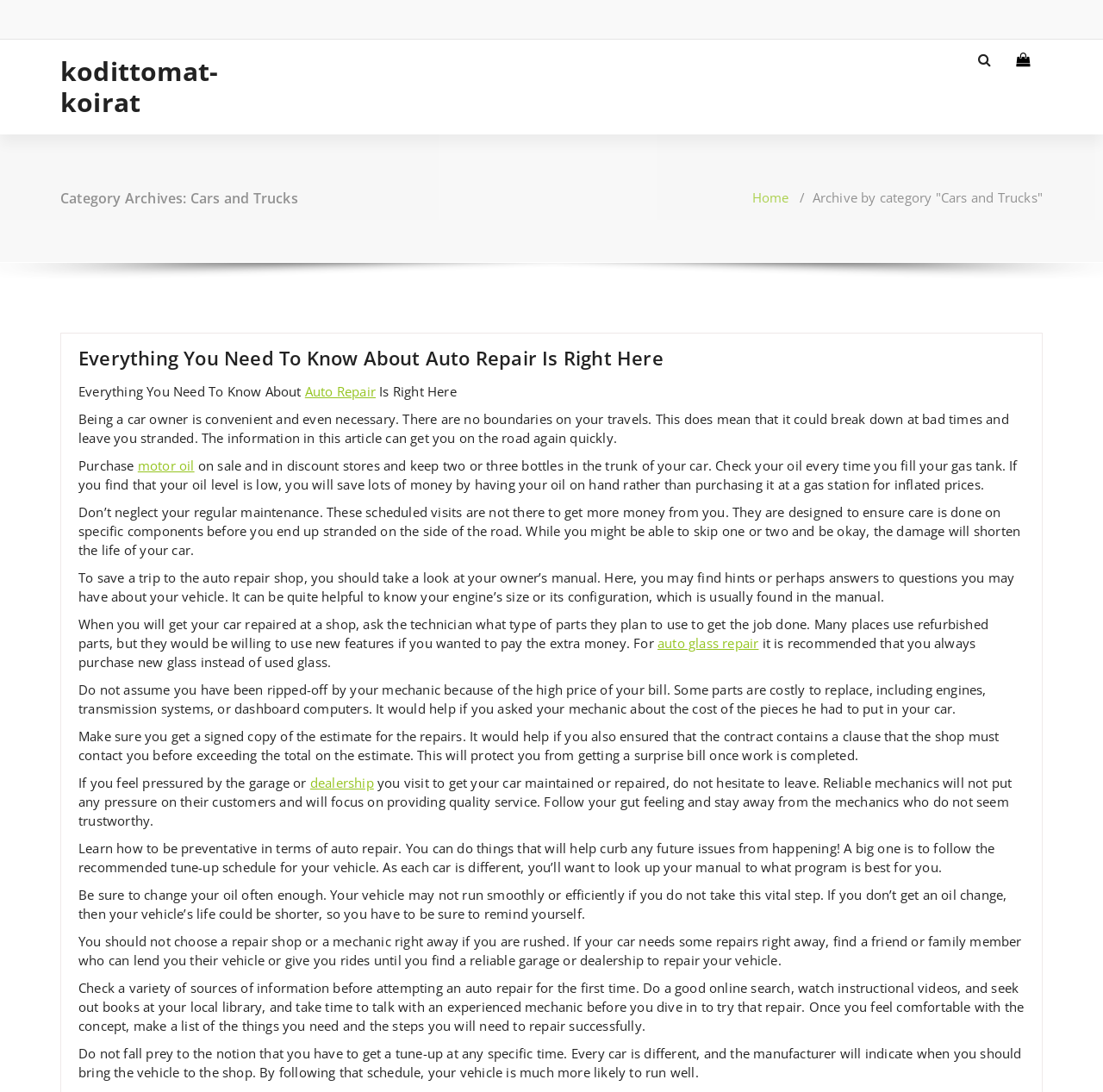Reply to the question with a brief word or phrase: What is the purpose of regular maintenance?

To ensure care